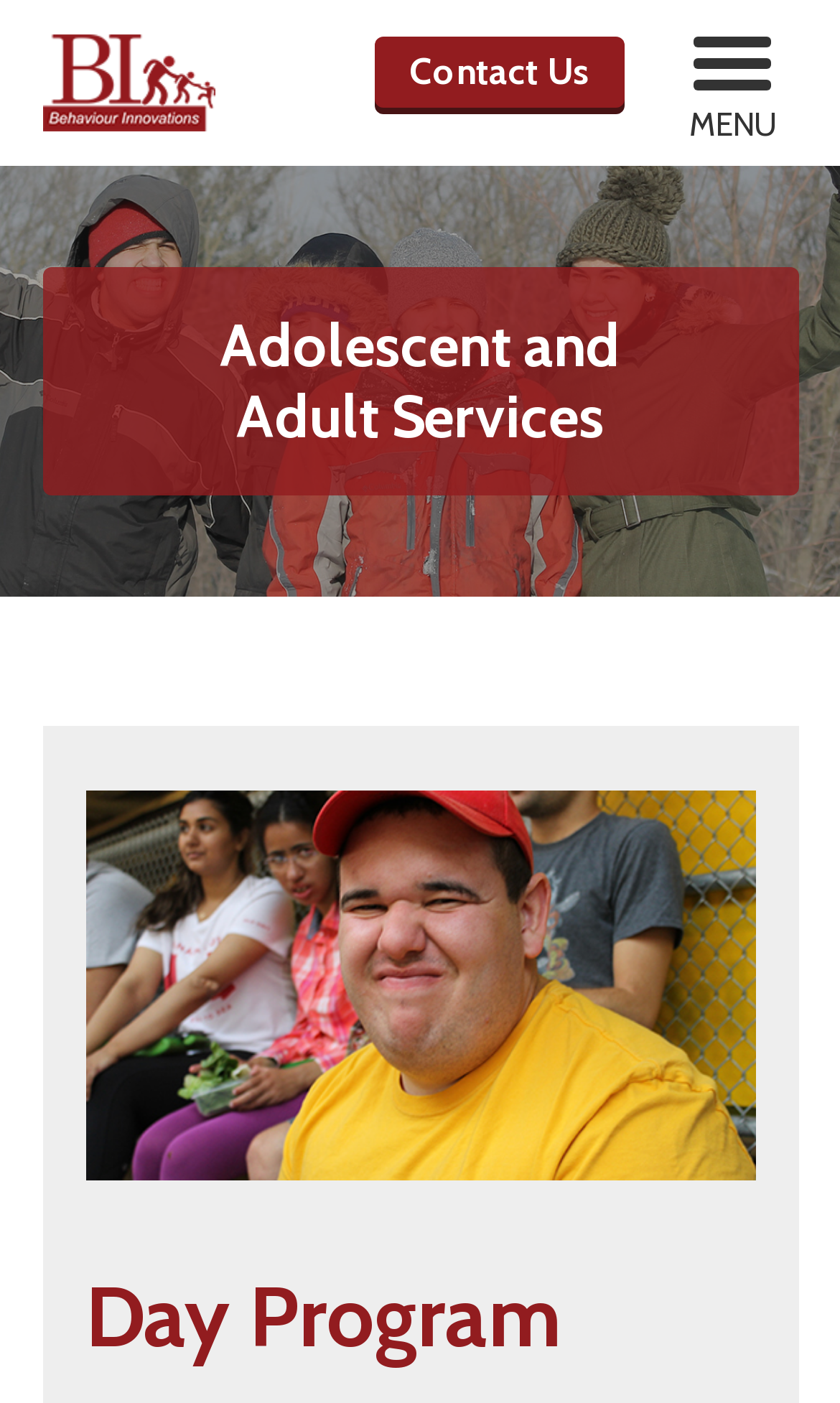What is the first program listed on the webpage?
Provide a well-explained and detailed answer to the question.

The webpage lists several programs, and the first one mentioned is the 'Day Program'. This can be found by looking at the headings on the webpage, where 'Day Program' is the first heading that appears.